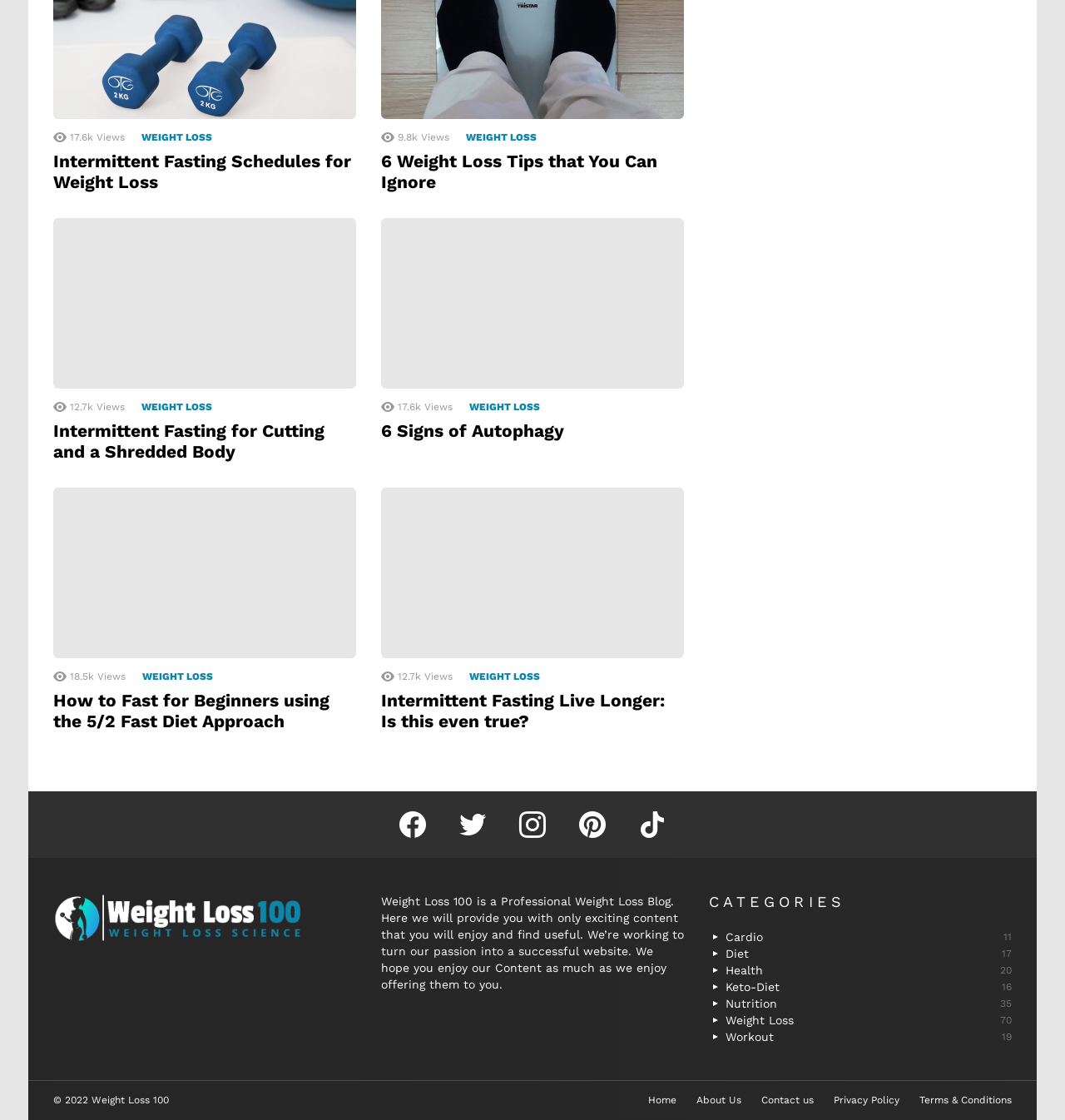Please locate the bounding box coordinates for the element that should be clicked to achieve the following instruction: "Read the article about 6 Signs of Autophagy". Ensure the coordinates are given as four float numbers between 0 and 1, i.e., [left, top, right, bottom].

[0.358, 0.375, 0.53, 0.394]